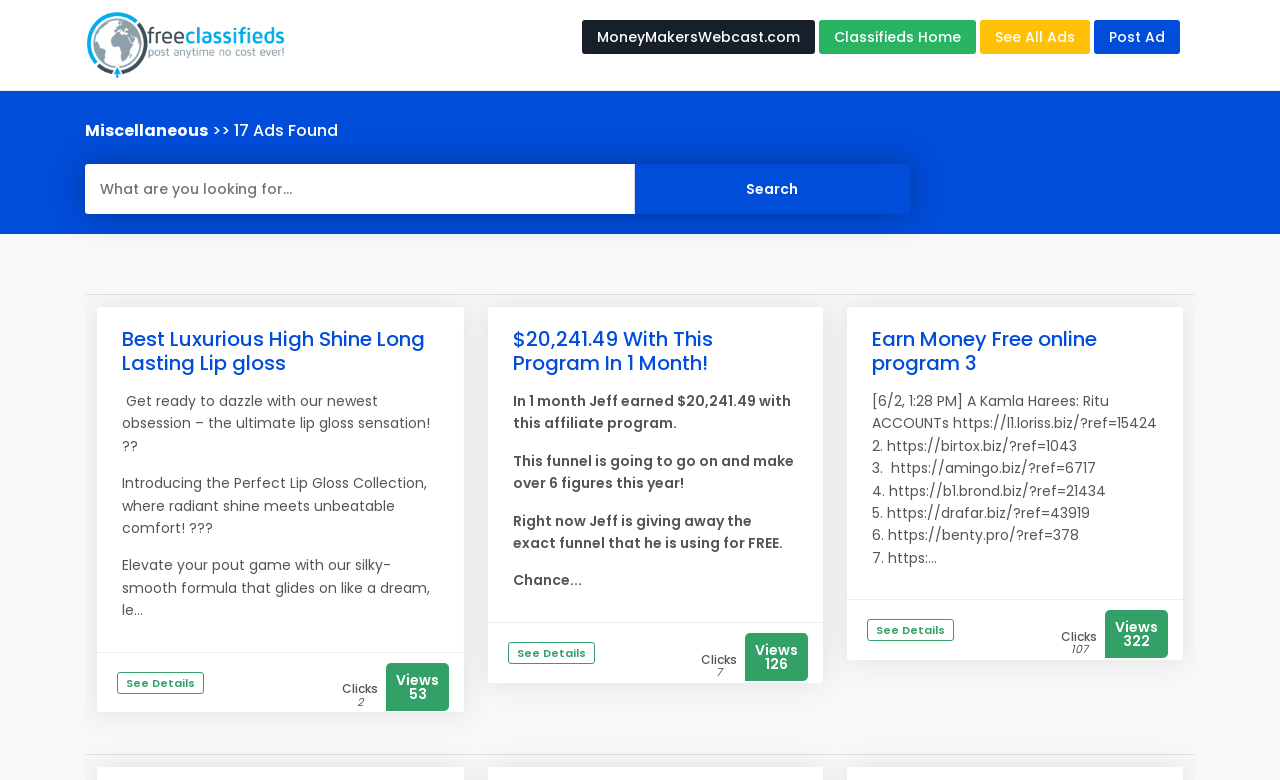Answer the question using only a single word or phrase: 
How many clicks does the third ad have?

107